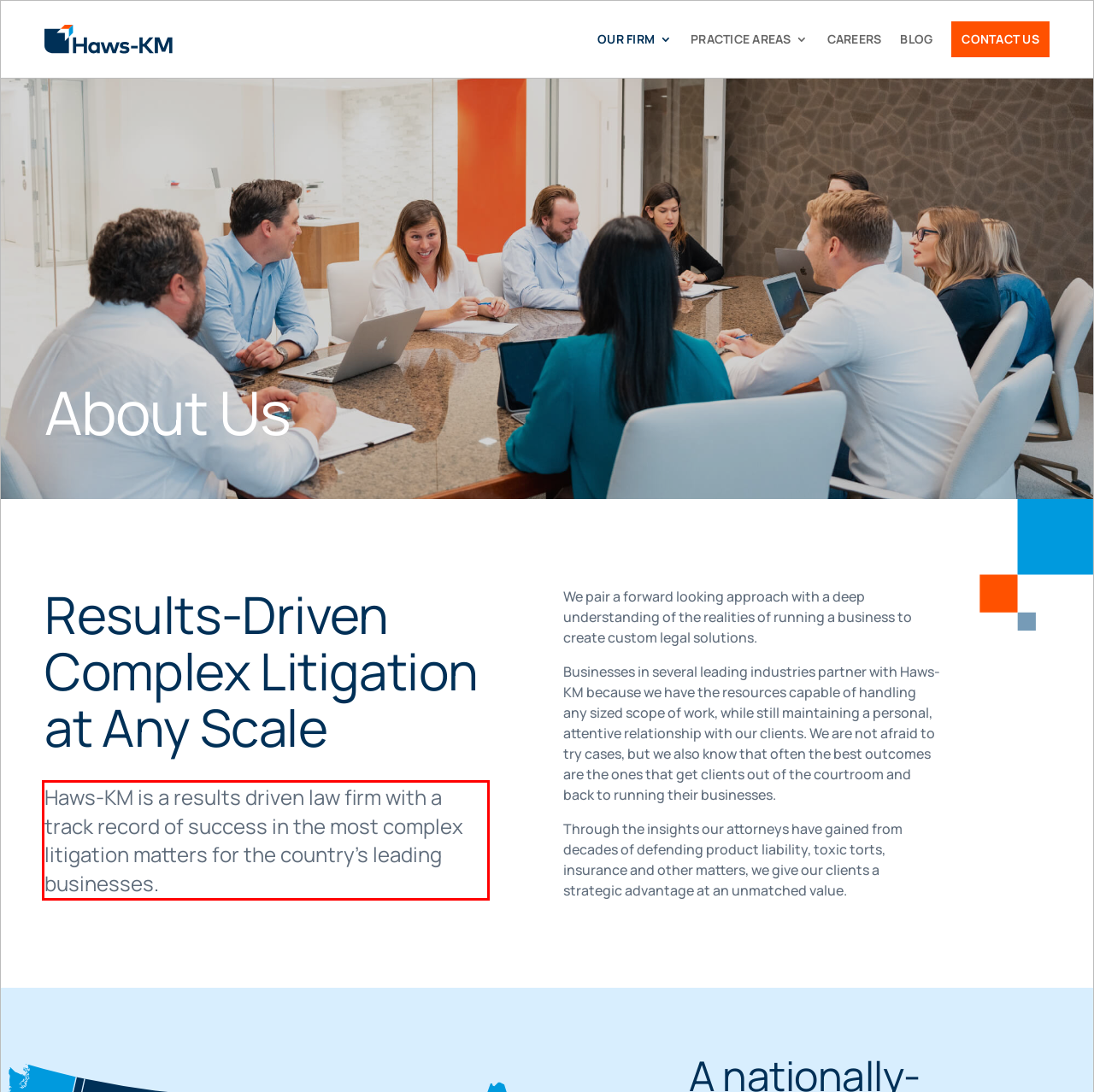In the given screenshot, locate the red bounding box and extract the text content from within it.

Haws-KM is a results driven law firm with a track record of success in the most complex litigation matters for the country’s leading businesses.